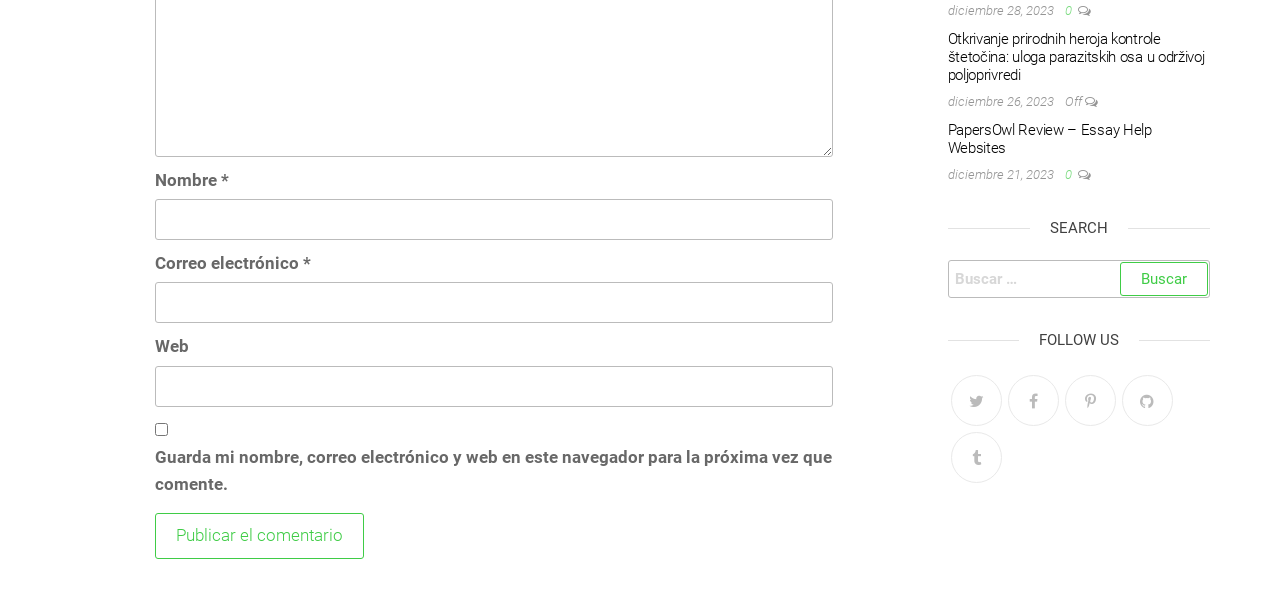Specify the bounding box coordinates of the element's area that should be clicked to execute the given instruction: "Check the 'Guardar mi nombre, correo electrónico y web en este navegador para la próxima vez que comente.' checkbox". The coordinates should be four float numbers between 0 and 1, i.e., [left, top, right, bottom].

[0.121, 0.718, 0.131, 0.74]